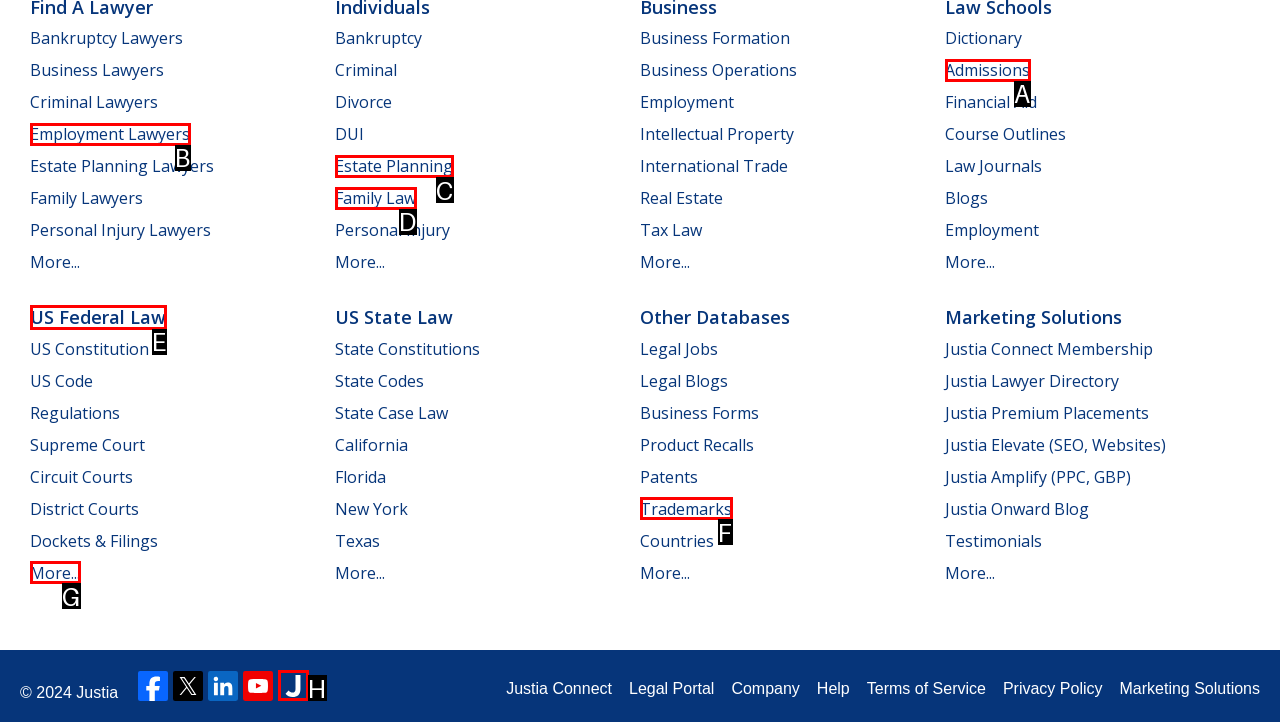Select the correct HTML element to complete the following task: Learn about Estate Planning
Provide the letter of the choice directly from the given options.

C